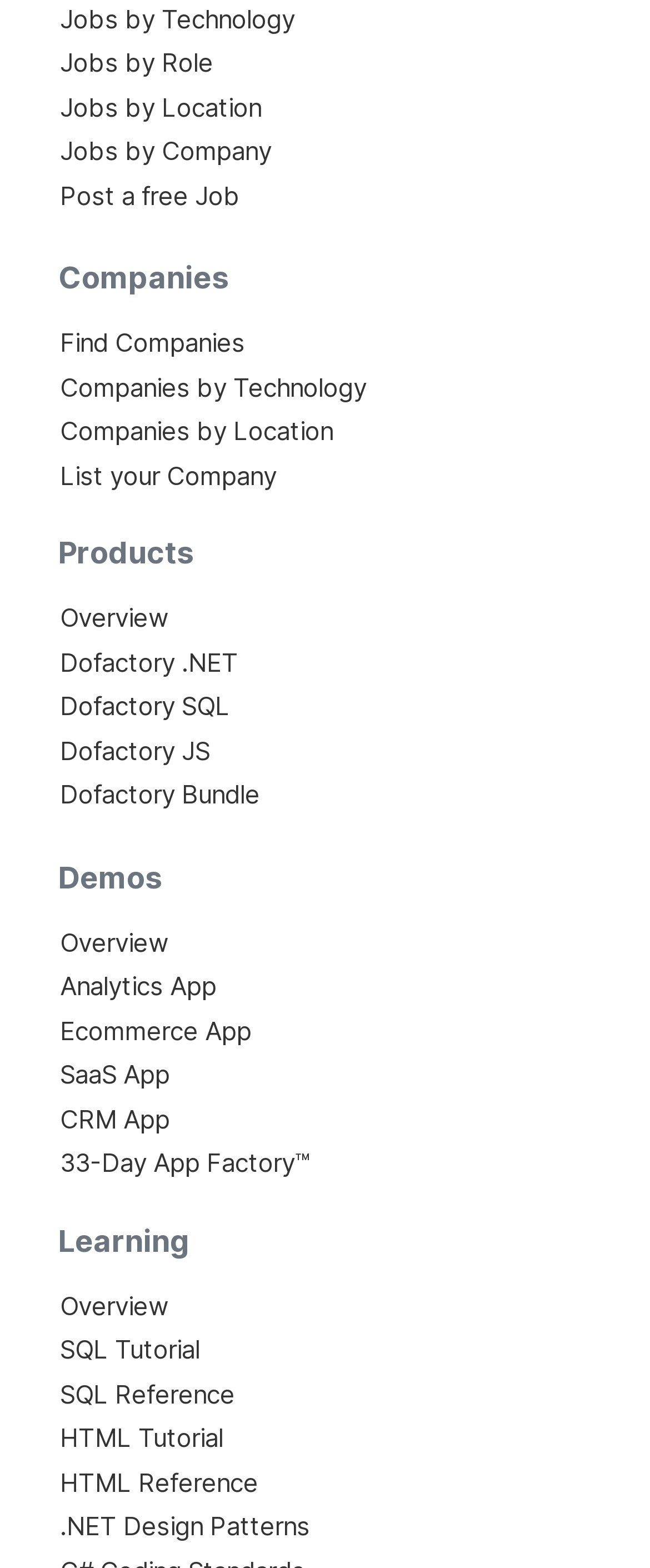Determine the bounding box coordinates of the clickable region to execute the instruction: "Find companies". The coordinates should be four float numbers between 0 and 1, denoted as [left, top, right, bottom].

[0.092, 0.209, 0.377, 0.229]